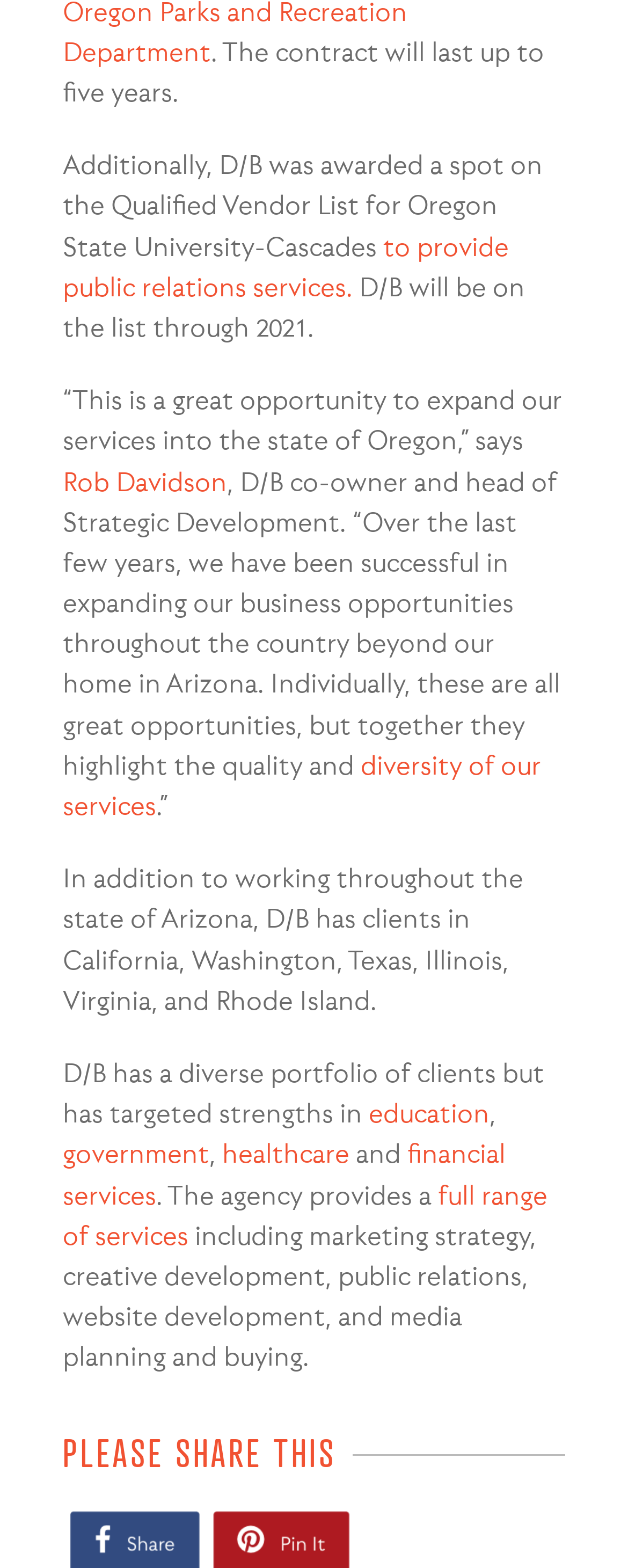Locate the bounding box coordinates of the area to click to fulfill this instruction: "explore education services". The bounding box should be presented as four float numbers between 0 and 1, in the order [left, top, right, bottom].

[0.587, 0.699, 0.779, 0.721]